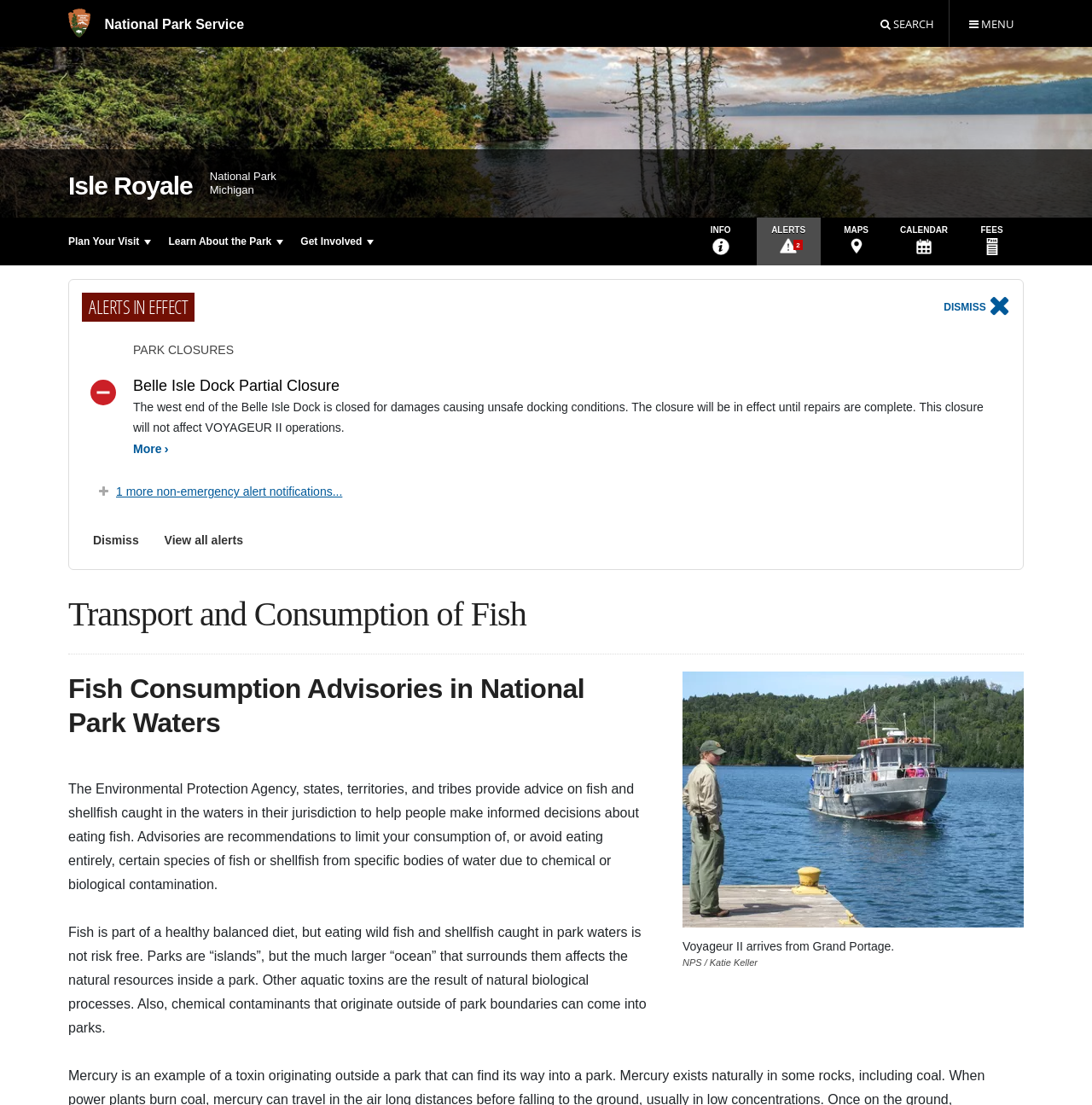Please indicate the bounding box coordinates of the element's region to be clicked to achieve the instruction: "Search for something". Provide the coordinates as four float numbers between 0 and 1, i.e., [left, top, right, bottom].

[0.792, 0.0, 0.869, 0.042]